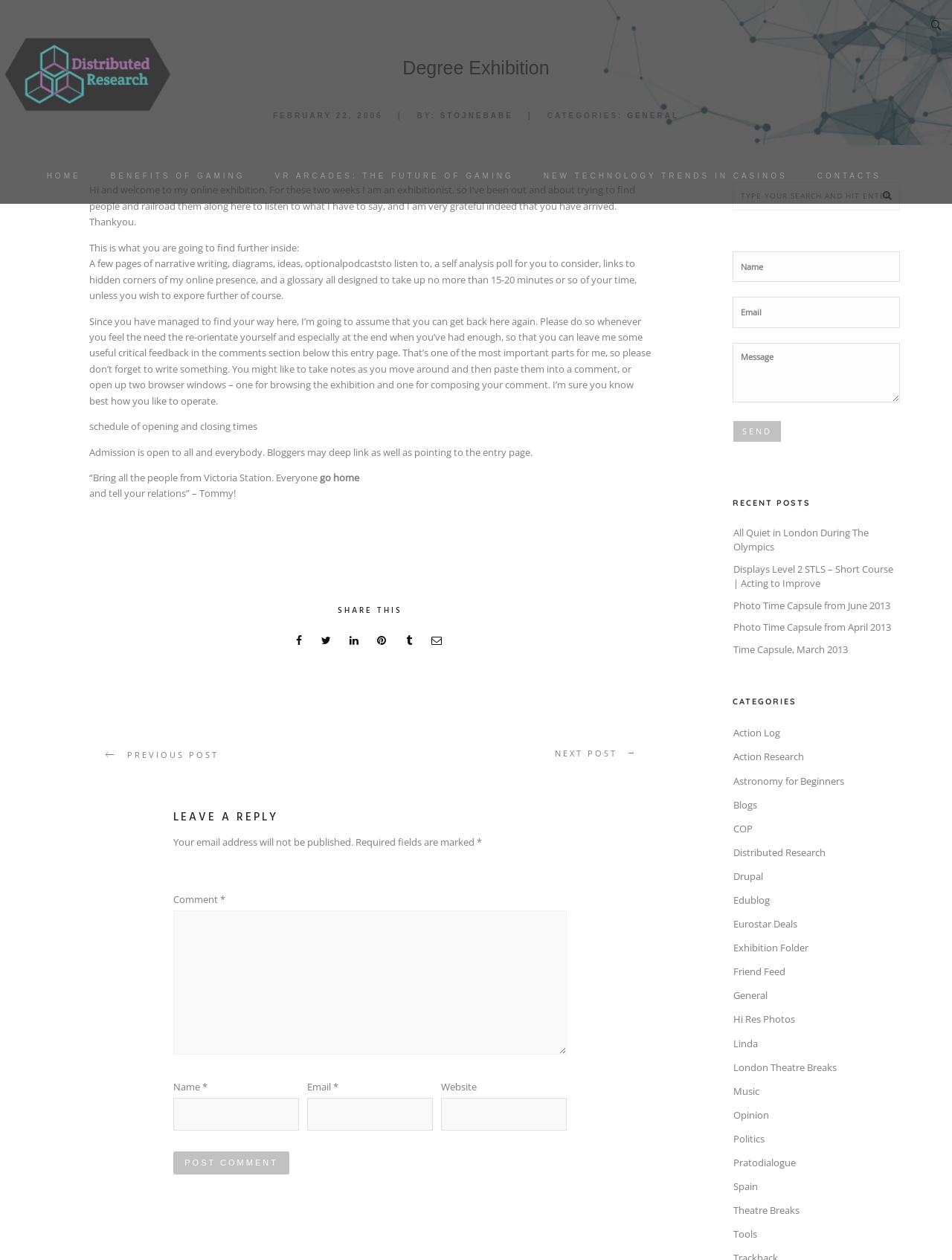Please provide a comprehensive answer to the question below using the information from the image: What is the purpose of this online exhibition?

Based on the content of the webpage, it appears that the author is sharing their ideas and thoughts through this online exhibition and is seeking feedback from visitors, as evident from the request to leave comments and provide critical feedback.